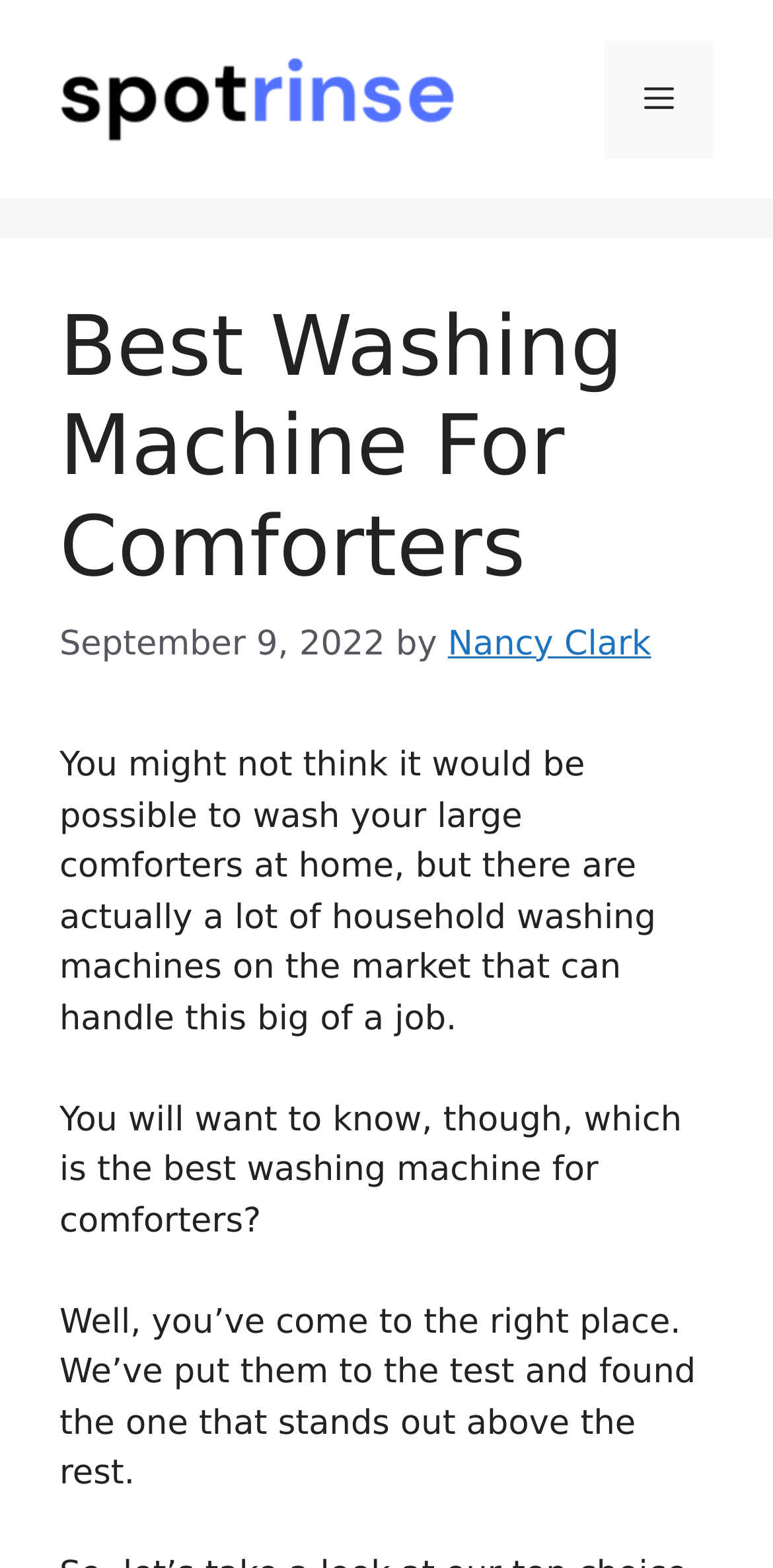From the webpage screenshot, predict the bounding box of the UI element that matches this description: "alt="Spot Rinse"".

[0.077, 0.05, 0.59, 0.075]